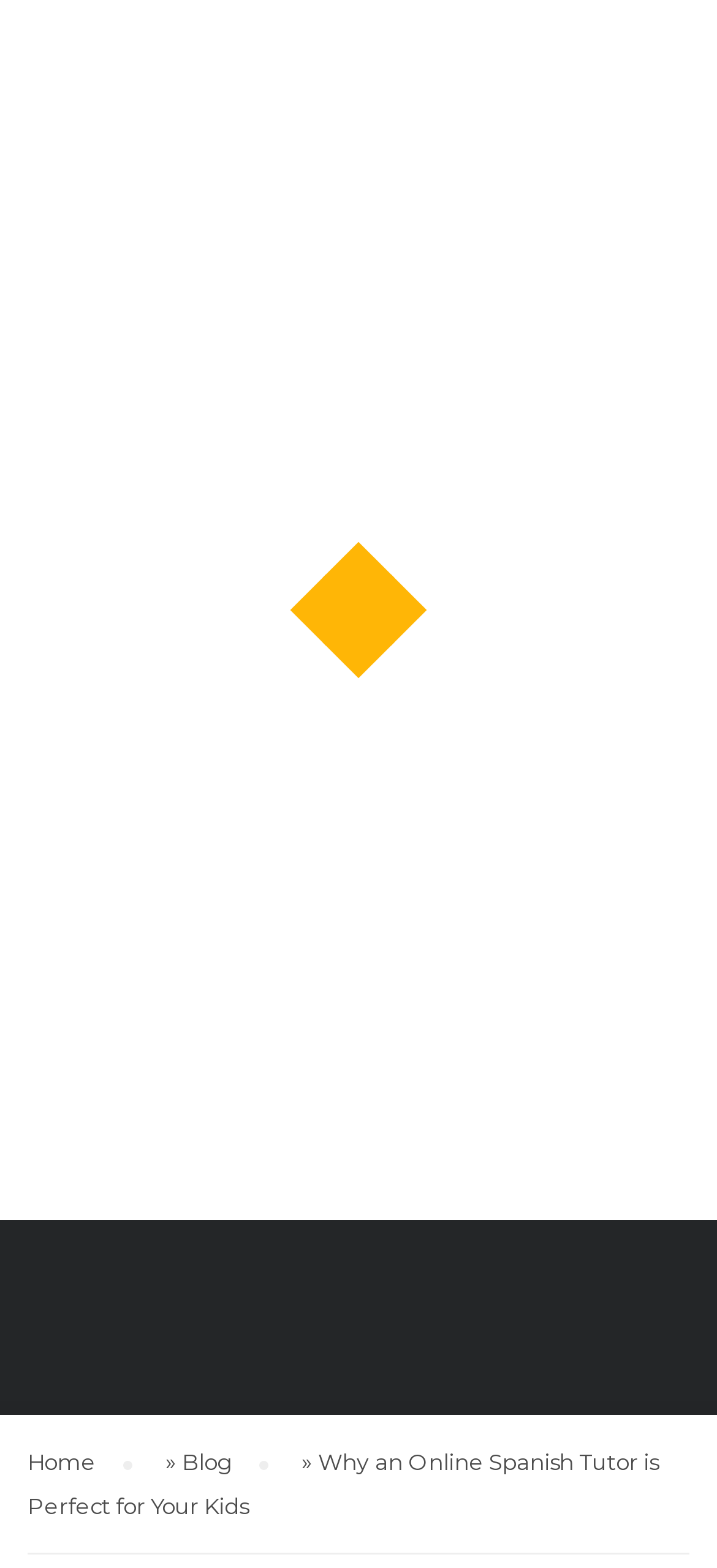How many links are there in the top navigation bar?
Based on the image content, provide your answer in one word or a short phrase.

3